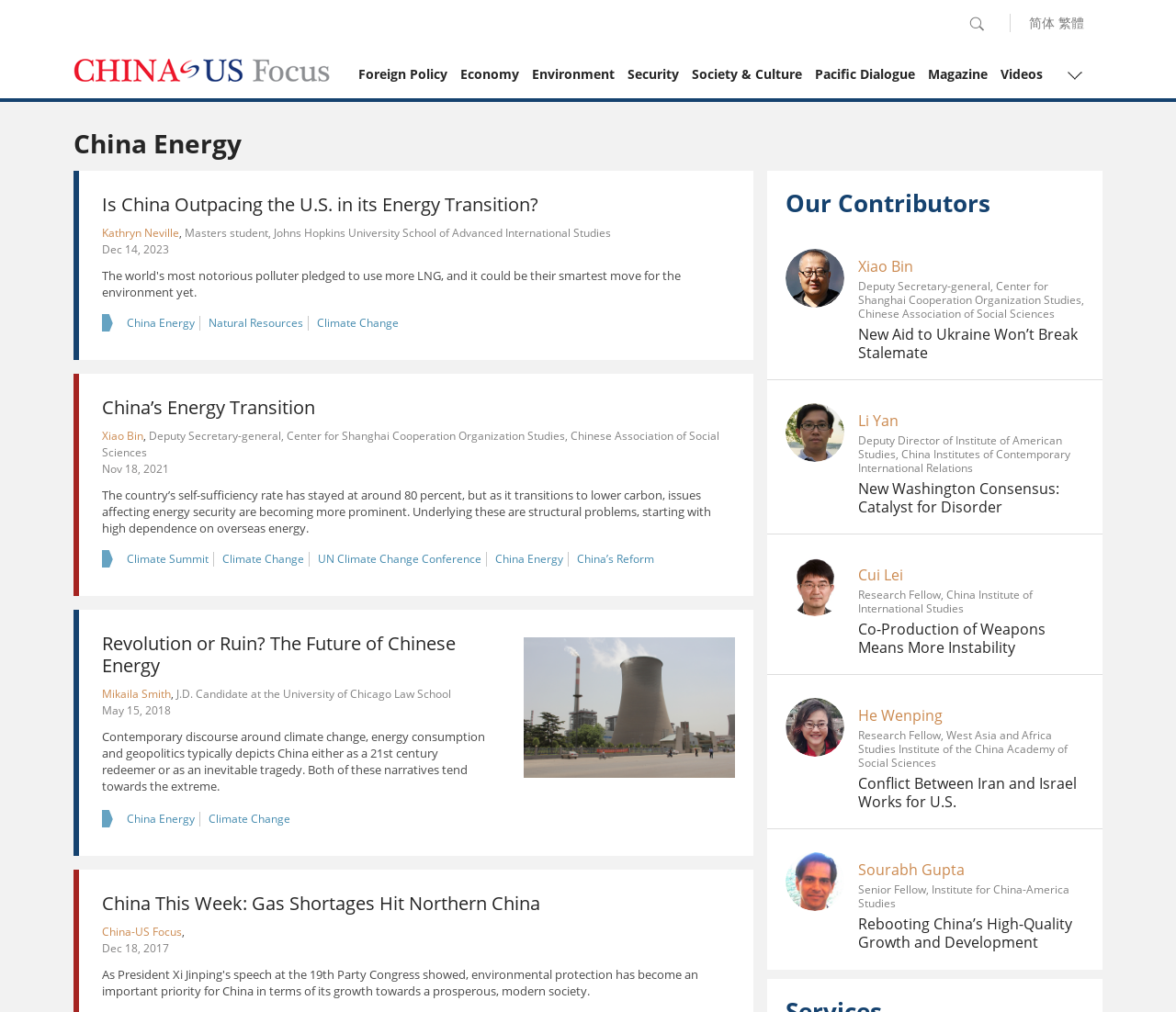Determine the bounding box coordinates of the clickable region to follow the instruction: "View article 'Is China Outpacing the U.S. in its Energy Transition?'".

[0.087, 0.19, 0.458, 0.214]